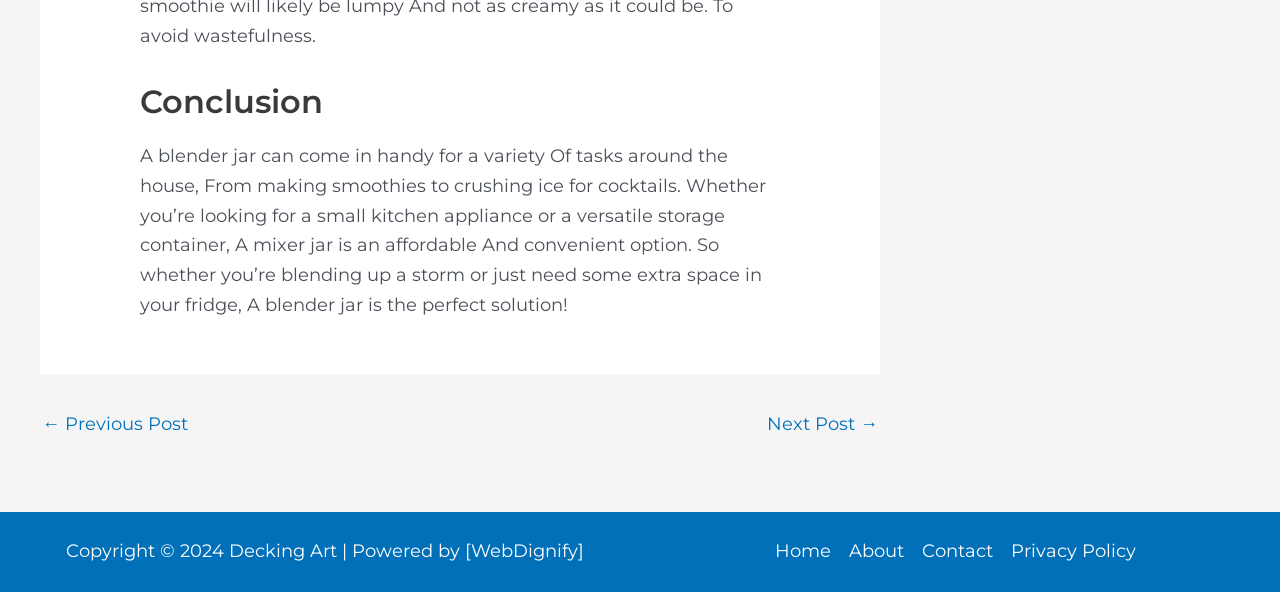What is the name of the website's copyright holder?
Please use the visual content to give a single word or phrase answer.

Decking Art